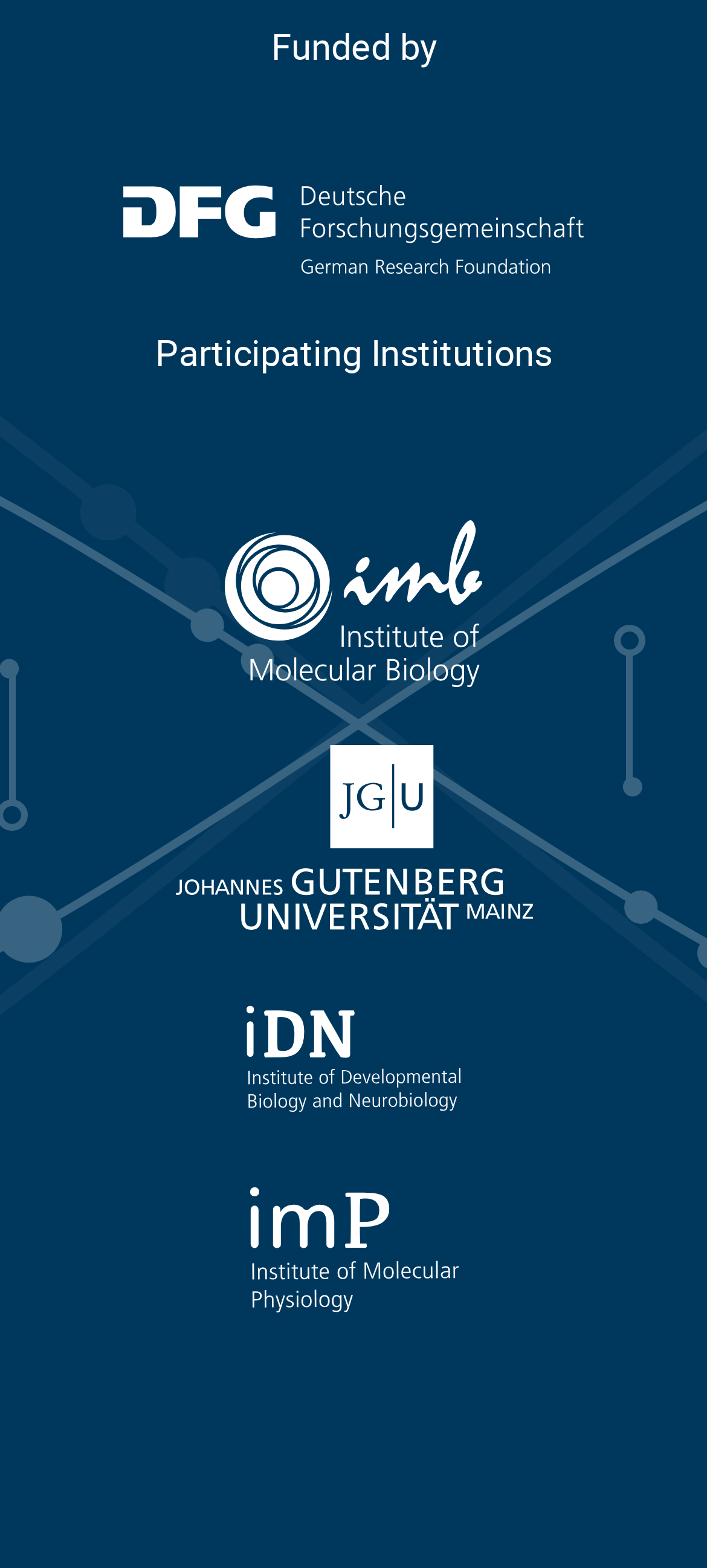How many funded organizations are mentioned?
Give a detailed response to the question by analyzing the screenshot.

I found a heading 'Funded by' at the top of the page, and below it, there is a figure with a link and an image with the text 'DFG', so there is only one funded organization mentioned, which is DFG.